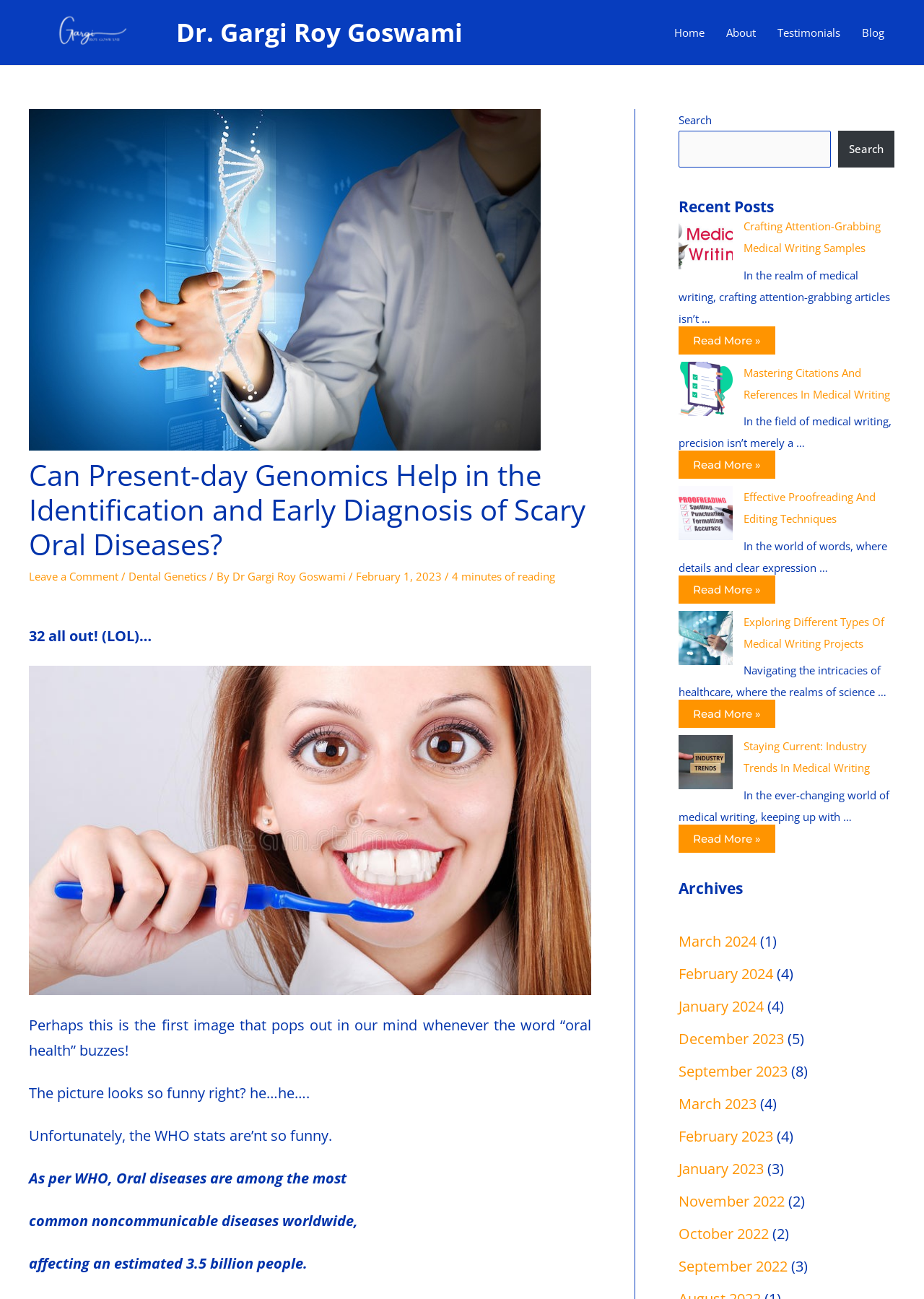Find the bounding box coordinates of the clickable element required to execute the following instruction: "Search for something". Provide the coordinates as four float numbers between 0 and 1, i.e., [left, top, right, bottom].

[0.734, 0.1, 0.899, 0.129]